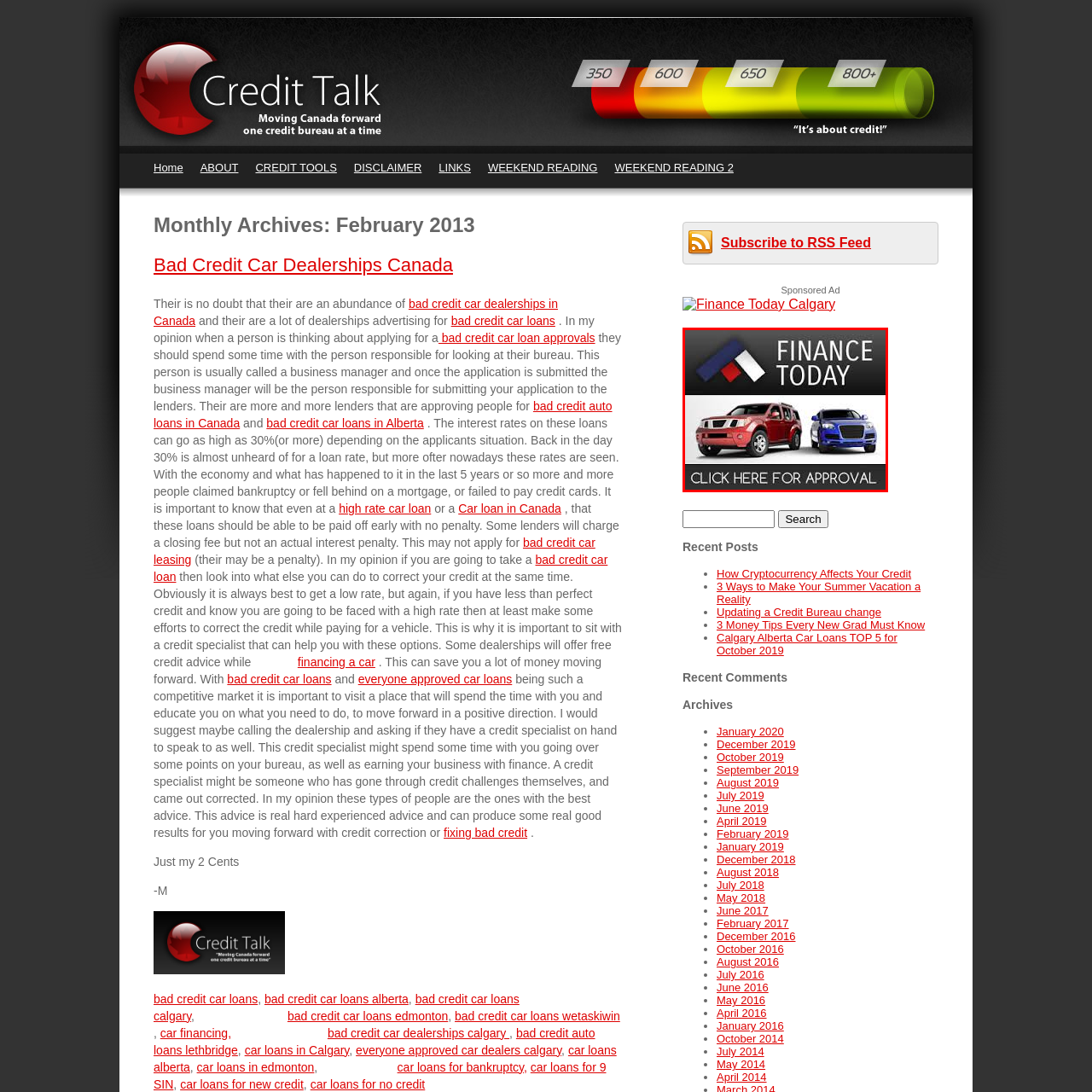Refer to the image area inside the black border, What is the purpose of the call-to-action statement? 
Respond concisely with a single word or phrase.

To invite viewers to engage